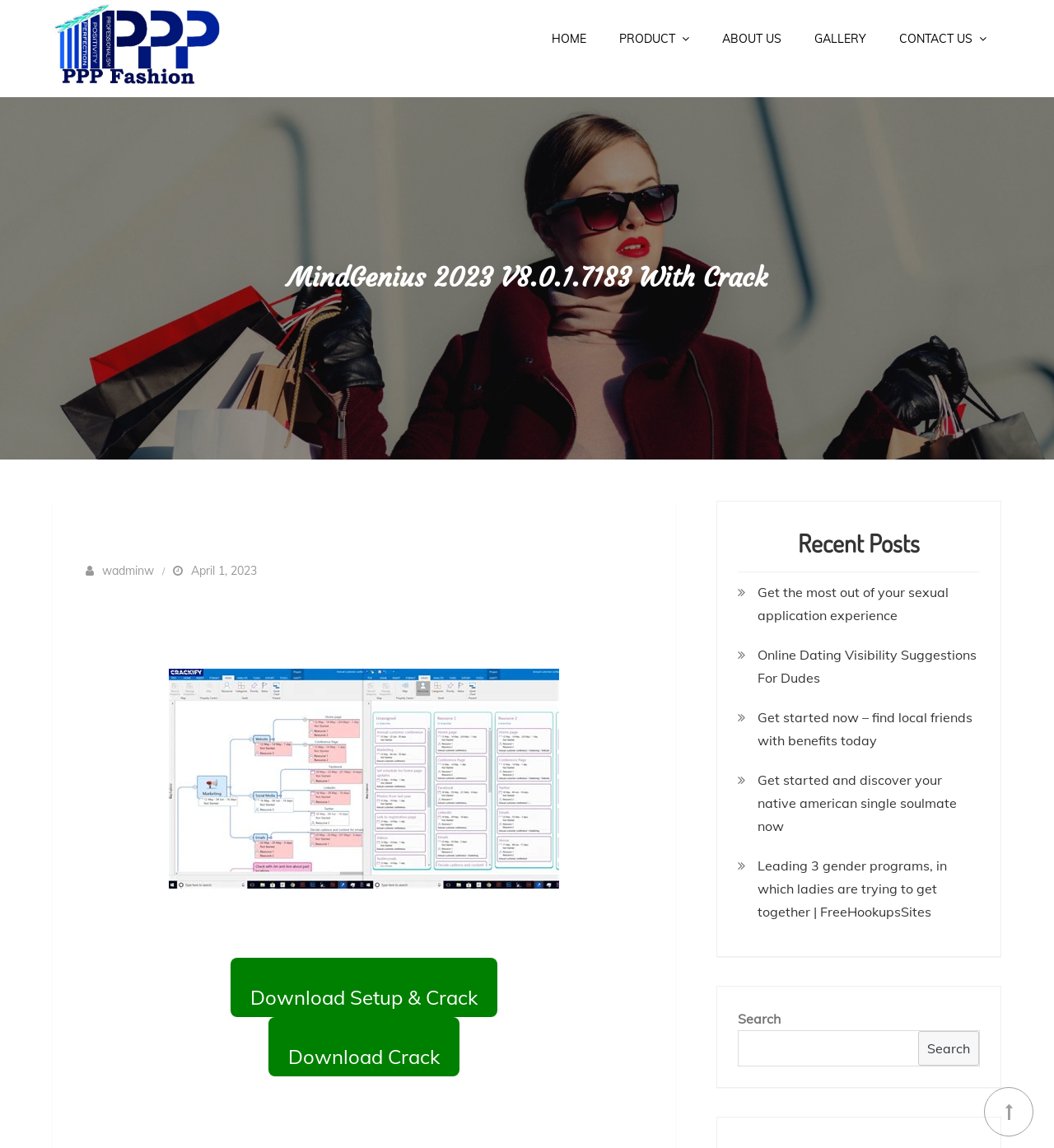How many links are in the primary menu? From the image, respond with a single word or brief phrase.

5